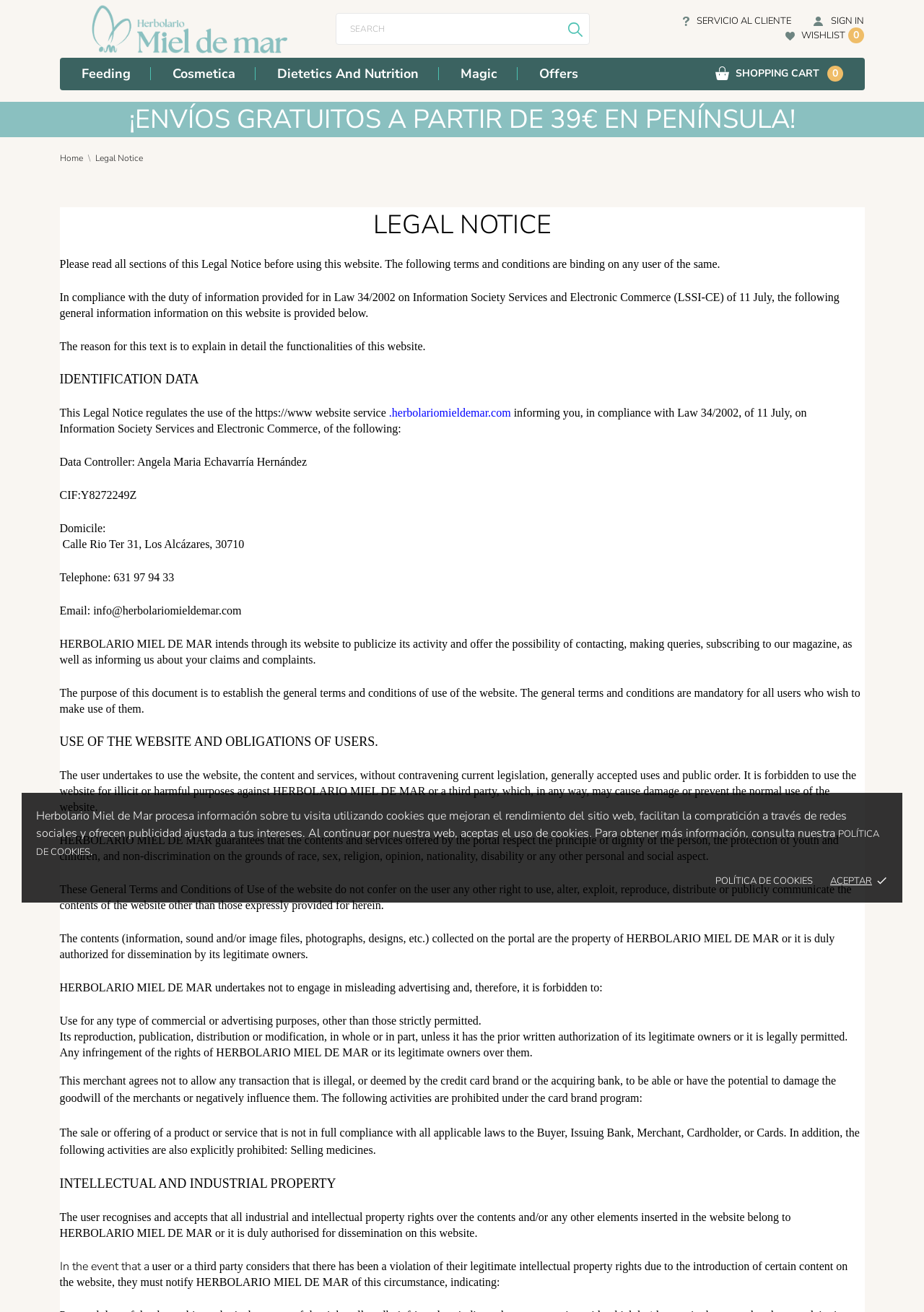Provide a brief response to the question below using a single word or phrase: 
What is the address of the website owner?

Calle Rio Ter 31, Los Alcázares, 30710